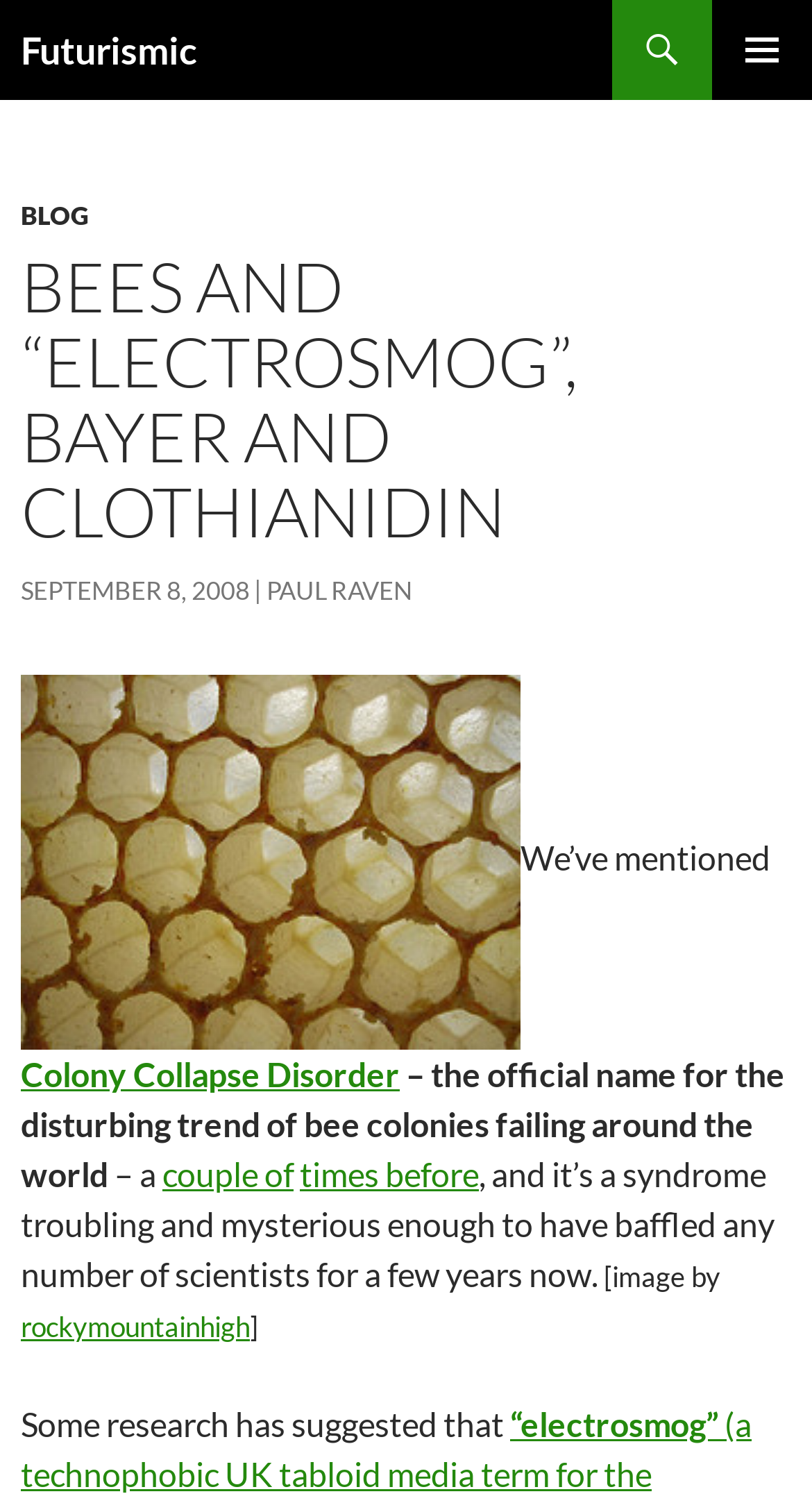Please pinpoint the bounding box coordinates for the region I should click to adhere to this instruction: "Read the article about Colony Collapse Disorder".

[0.026, 0.705, 0.492, 0.732]